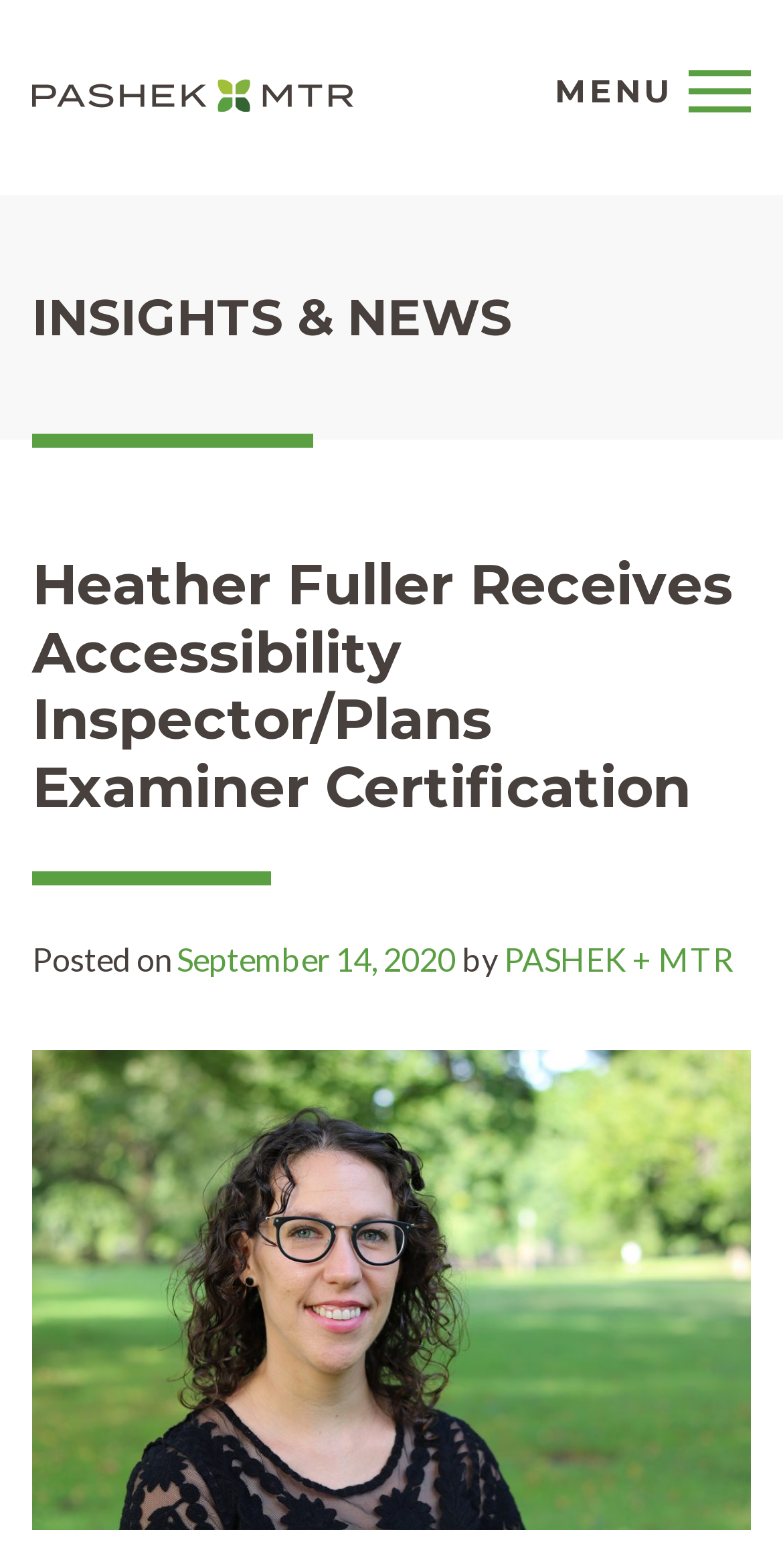Determine the bounding box coordinates for the UI element described. Format the coordinates as (top-left x, top-left y, bottom-right x, bottom-right y) and ensure all values are between 0 and 1. Element description: Pashek+MTR

[0.041, 0.044, 0.451, 0.081]